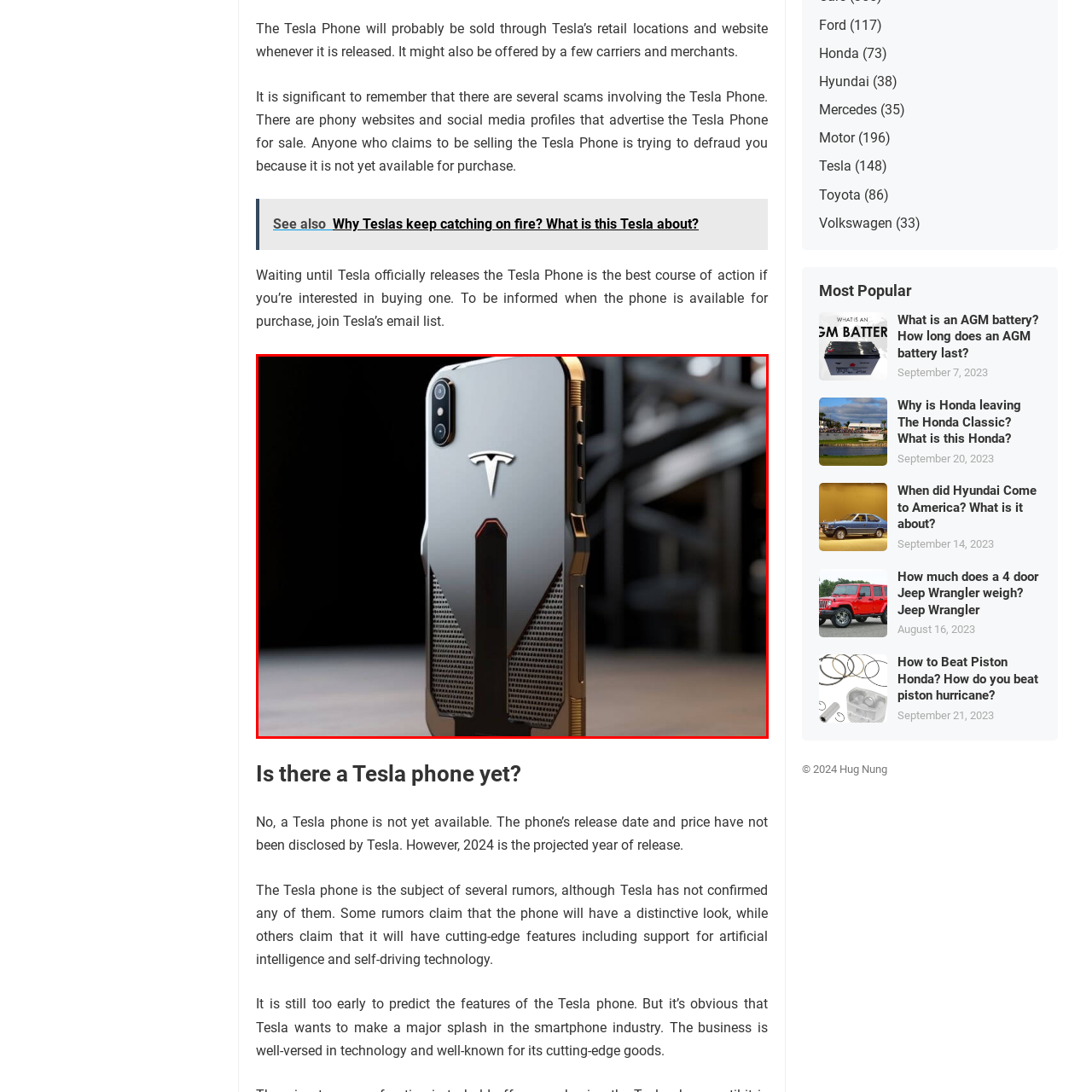Generate a detailed caption for the picture that is marked by the red rectangle.

The image showcases a sleek and modern smartphone designed with a focus on style and functionality, featuring the iconic Tesla logo prominently displayed. The phone's design combines a metal and glass finish, giving it a premium aesthetic, while ergonomic elements, such as angular detailing and ventilation-like patterns, suggest high performance and durability. This innovative device is part of the anticipation surrounding the upcoming Tesla Phone, which Tesla has yet to officially release. The phone is expected to be sold through Tesla’s retail locations and website, alongside select carriers and merchants. As speculation grows, potential buyers are advised to remain cautious of scams, as many fraudulent listings are surfacing in anticipation of its launch.